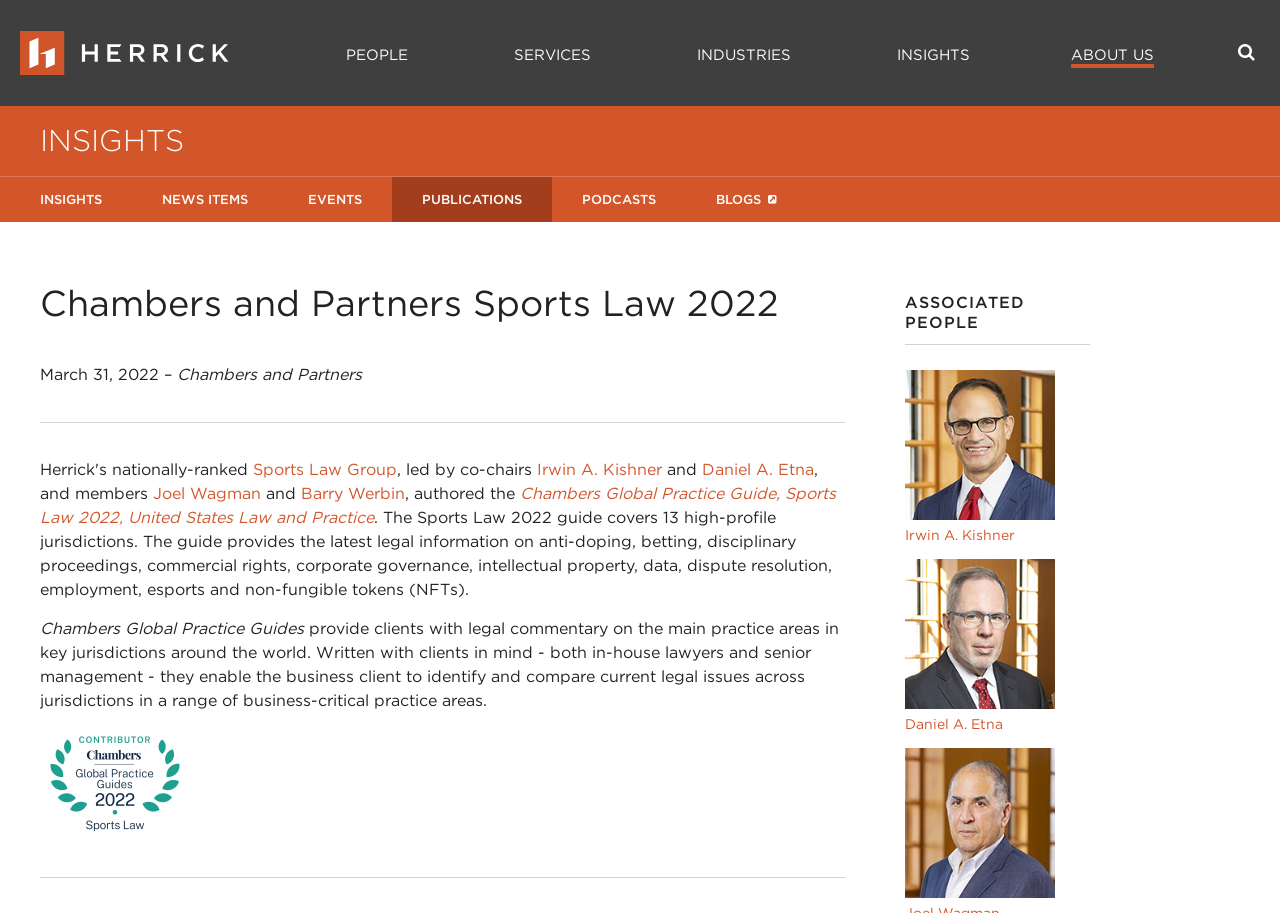Extract the bounding box of the UI element described as: "Industries".

[0.545, 0.045, 0.618, 0.074]